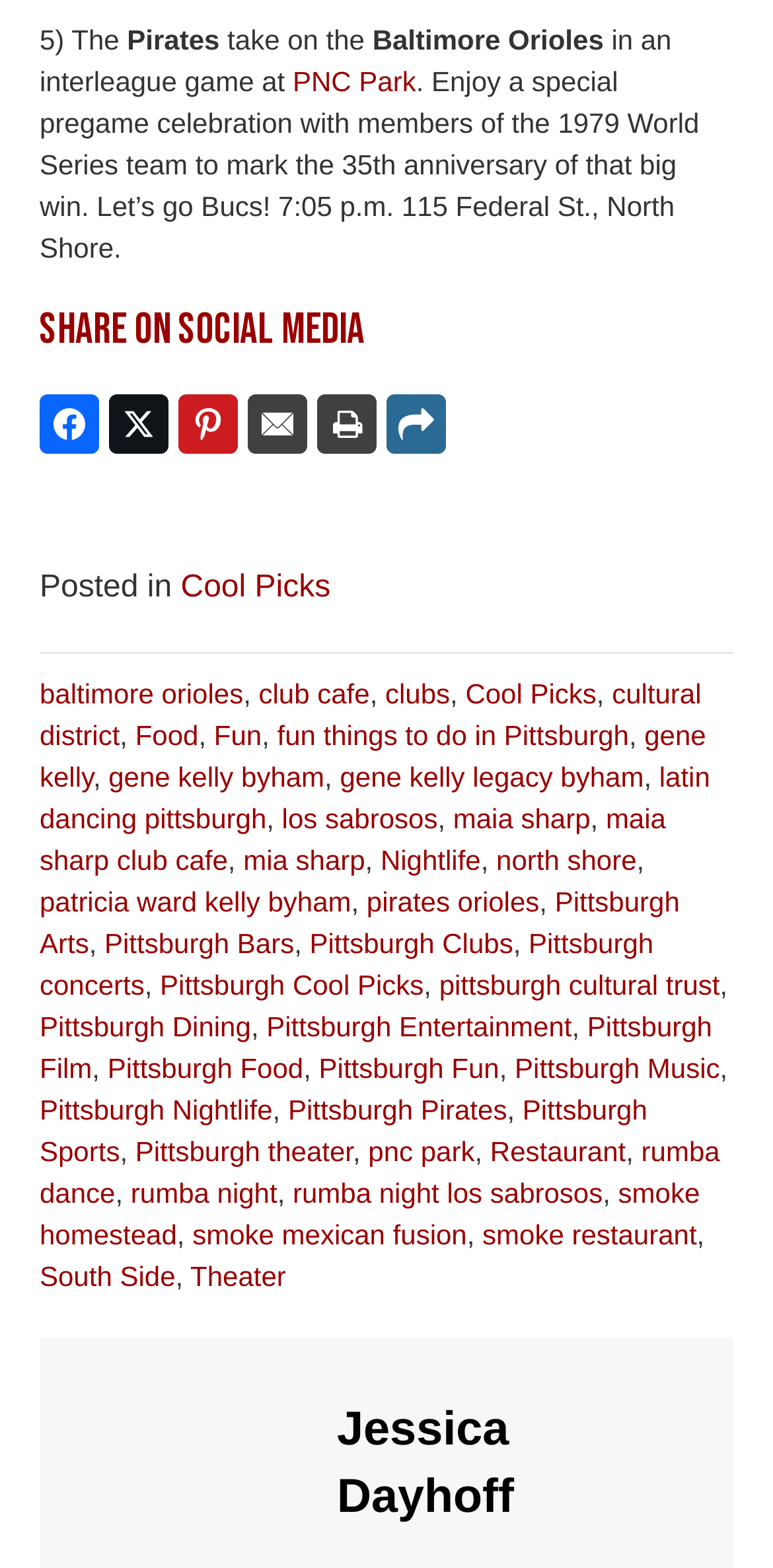Please indicate the bounding box coordinates of the element's region to be clicked to achieve the instruction: "Explore Pittsburgh Nightlife". Provide the coordinates as four float numbers between 0 and 1, i.e., [left, top, right, bottom].

[0.051, 0.698, 0.353, 0.718]